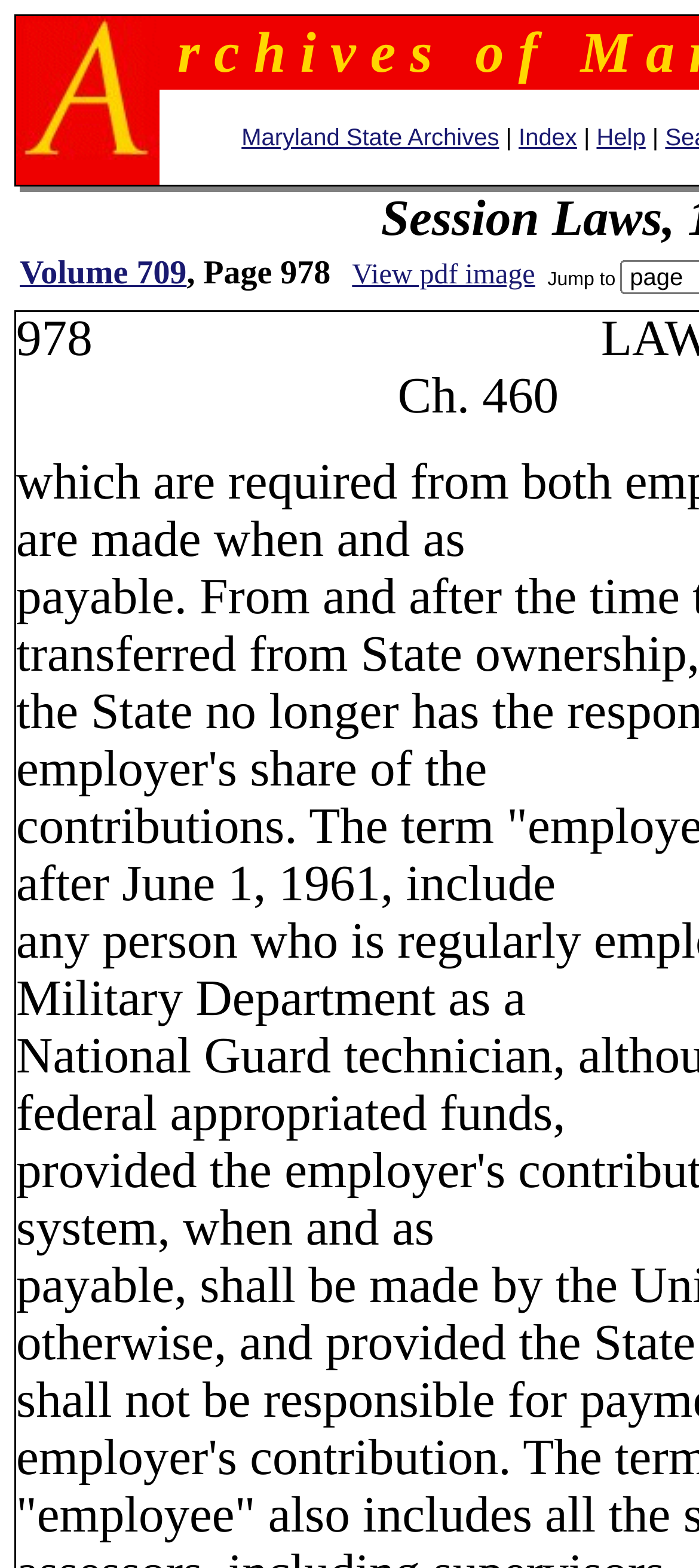Look at the image and answer the question in detail:
What is the first link on the page?

The first link on the page is located in the top-left corner, and it says 'Maryland State Archives'. This link is part of the navigation menu and is likely a link to the homepage of the Maryland State Archives website.